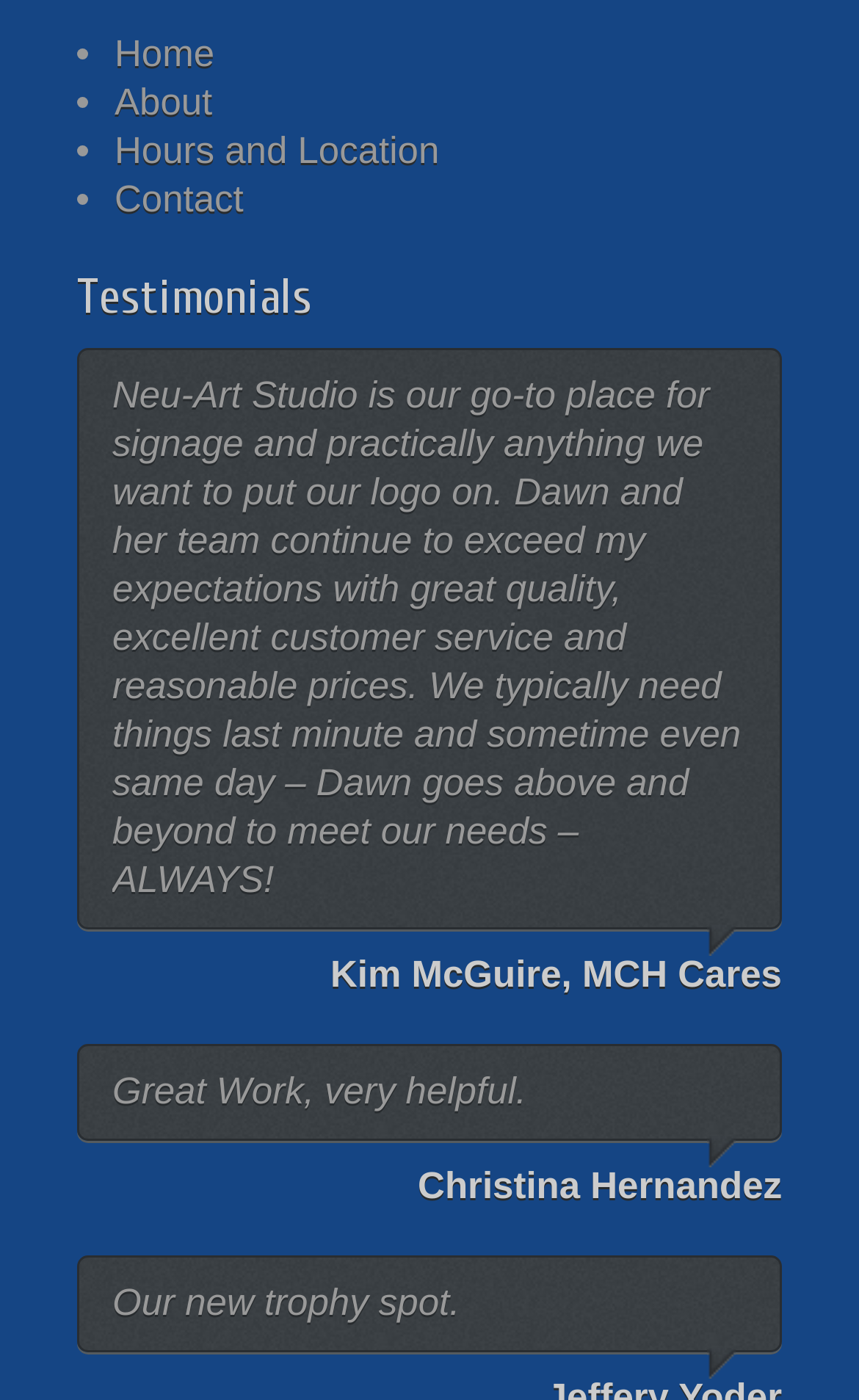How many testimonials are on the page?
Ensure your answer is thorough and detailed.

There are three testimonials on the page, each with a quote from a different customer, Kim McGuire, Christina Hernandez, and an unnamed person.